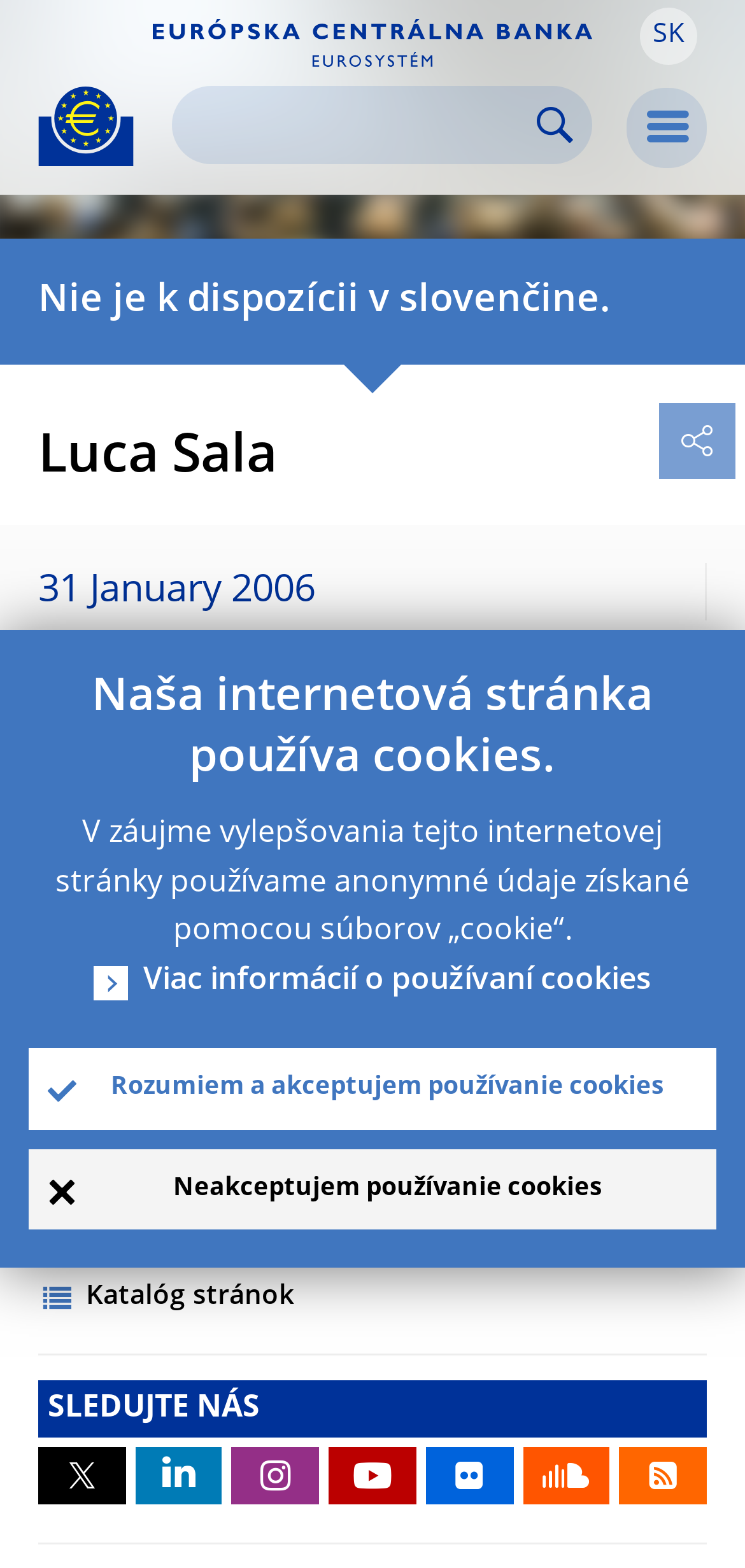Please locate the bounding box coordinates of the element's region that needs to be clicked to follow the instruction: "Go to the catalog of pages". The bounding box coordinates should be provided as four float numbers between 0 and 1, i.e., [left, top, right, bottom].

[0.115, 0.808, 0.395, 0.848]